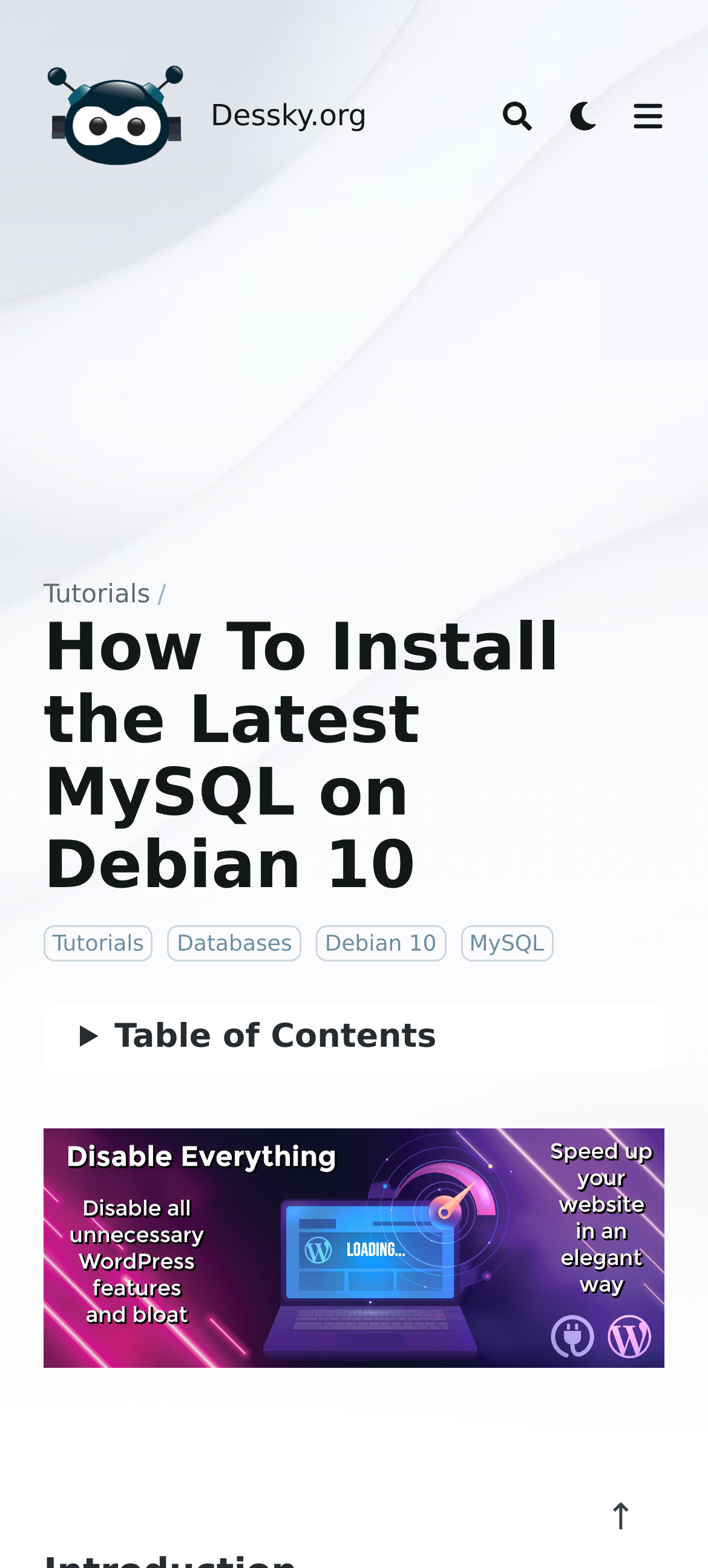Please specify the bounding box coordinates for the clickable region that will help you carry out the instruction: "Upload your prescription".

None